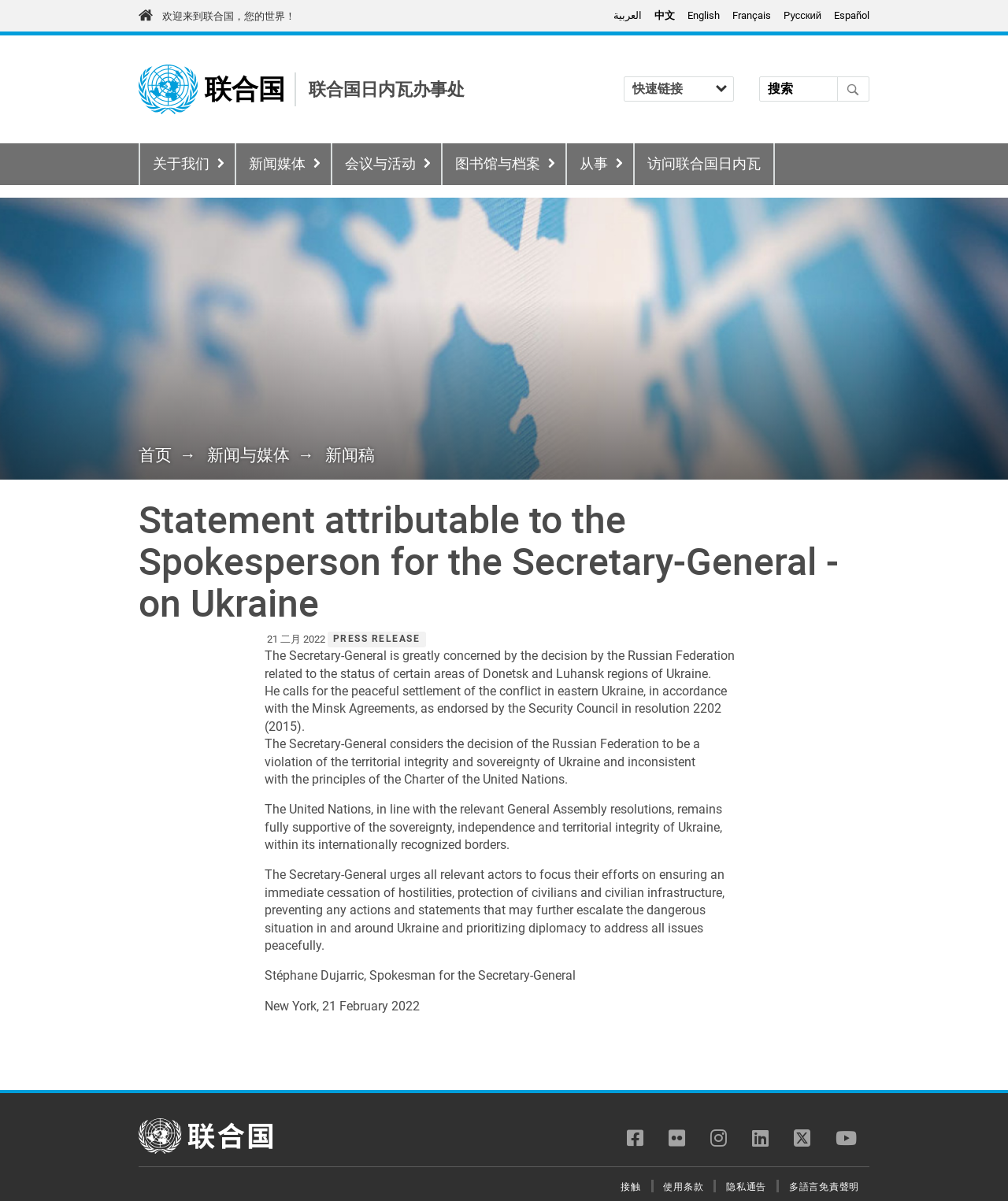Carefully examine the image and provide an in-depth answer to the question: What type of organization is behind the webpage?

The webpage has a logo and a link to the United Nations, and the statement is attributed to the Secretary-General, indicating that the organization behind the webpage is the United Nations.